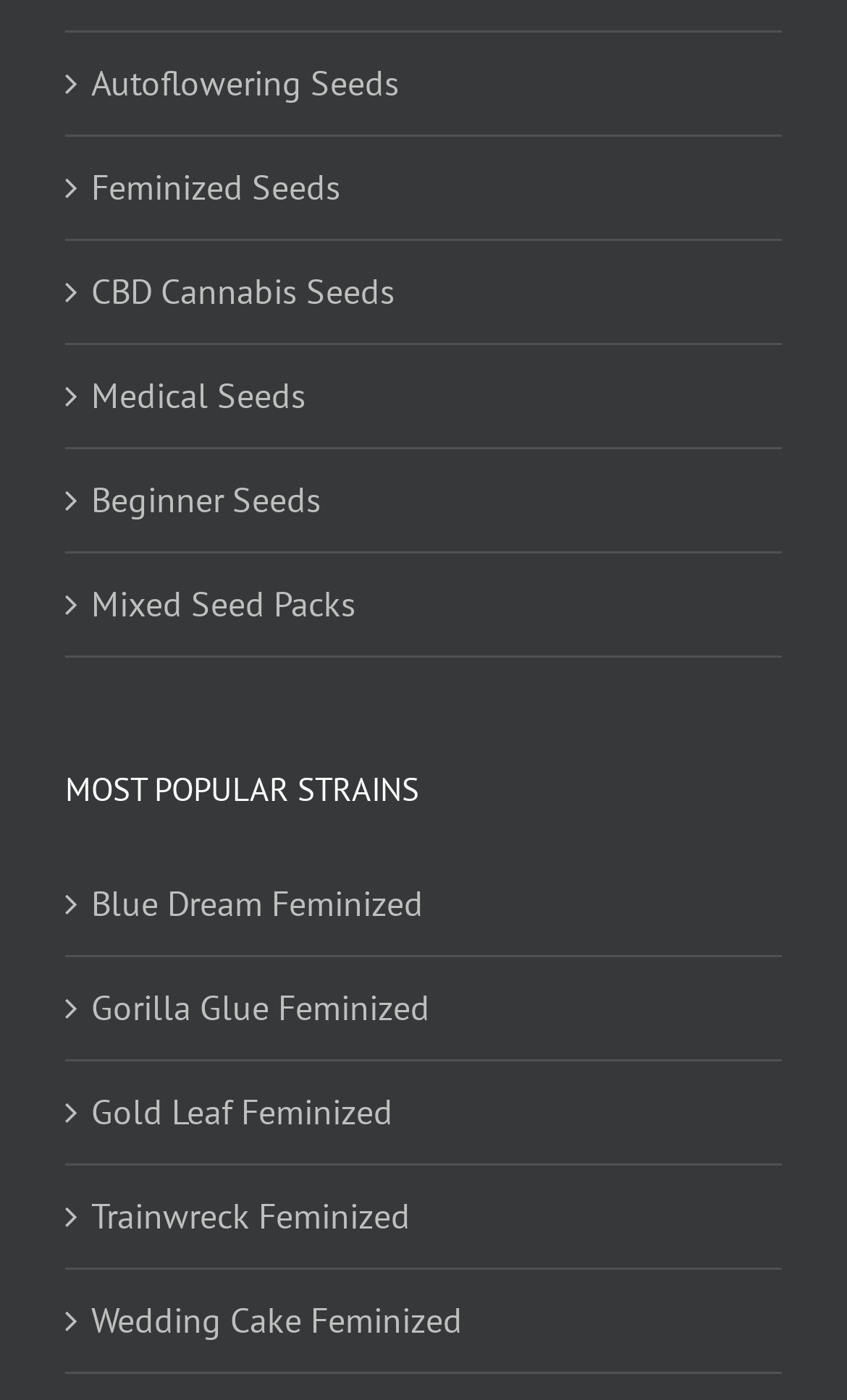Provide a brief response to the question using a single word or phrase: 
How many seed categories are listed on this webpage?

6